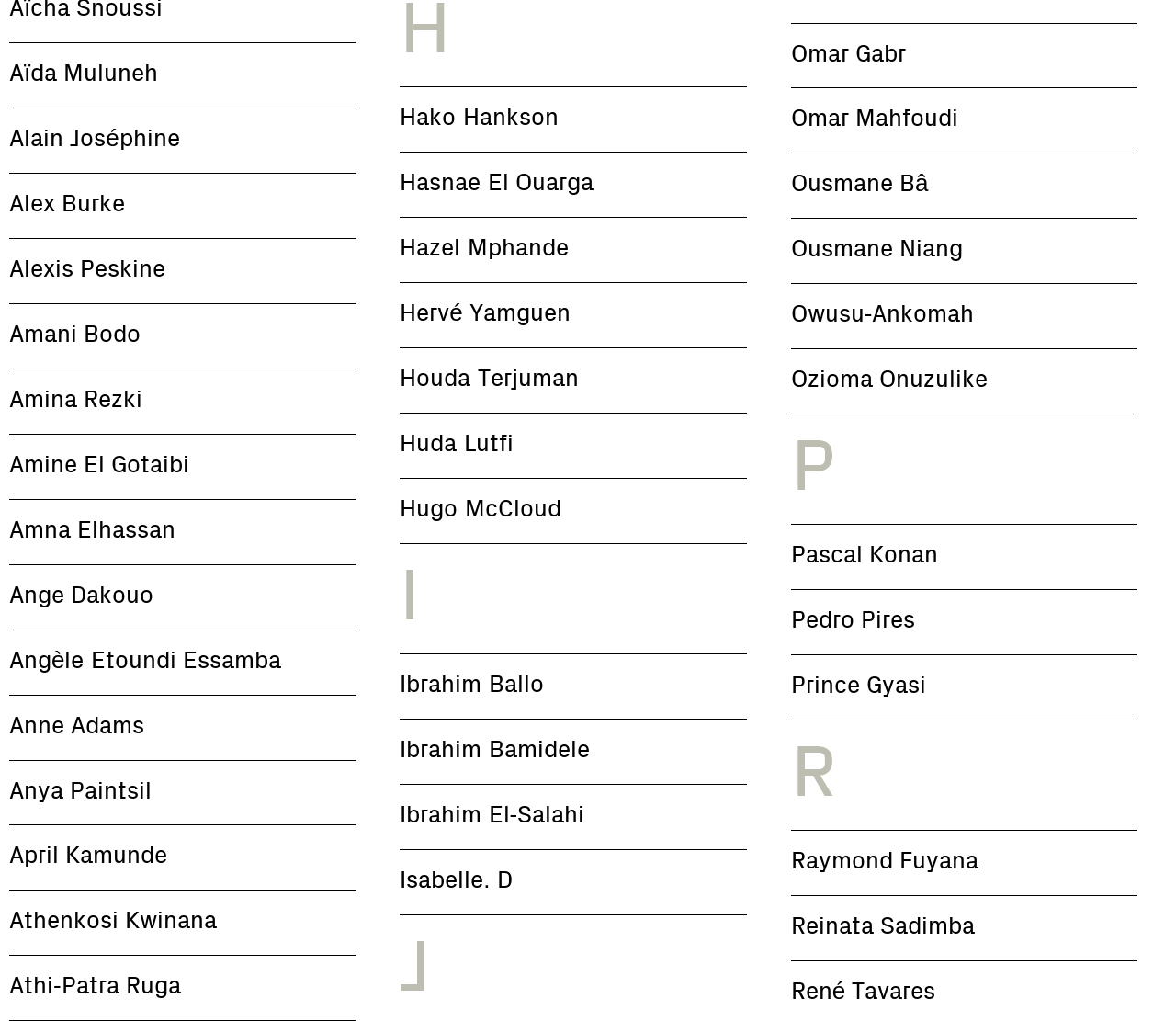Please determine the bounding box coordinates of the element to click in order to execute the following instruction: "Click on Aïda Muluneh's profile". The coordinates should be four float numbers between 0 and 1, specified as [left, top, right, bottom].

[0.008, 0.043, 0.174, 0.105]